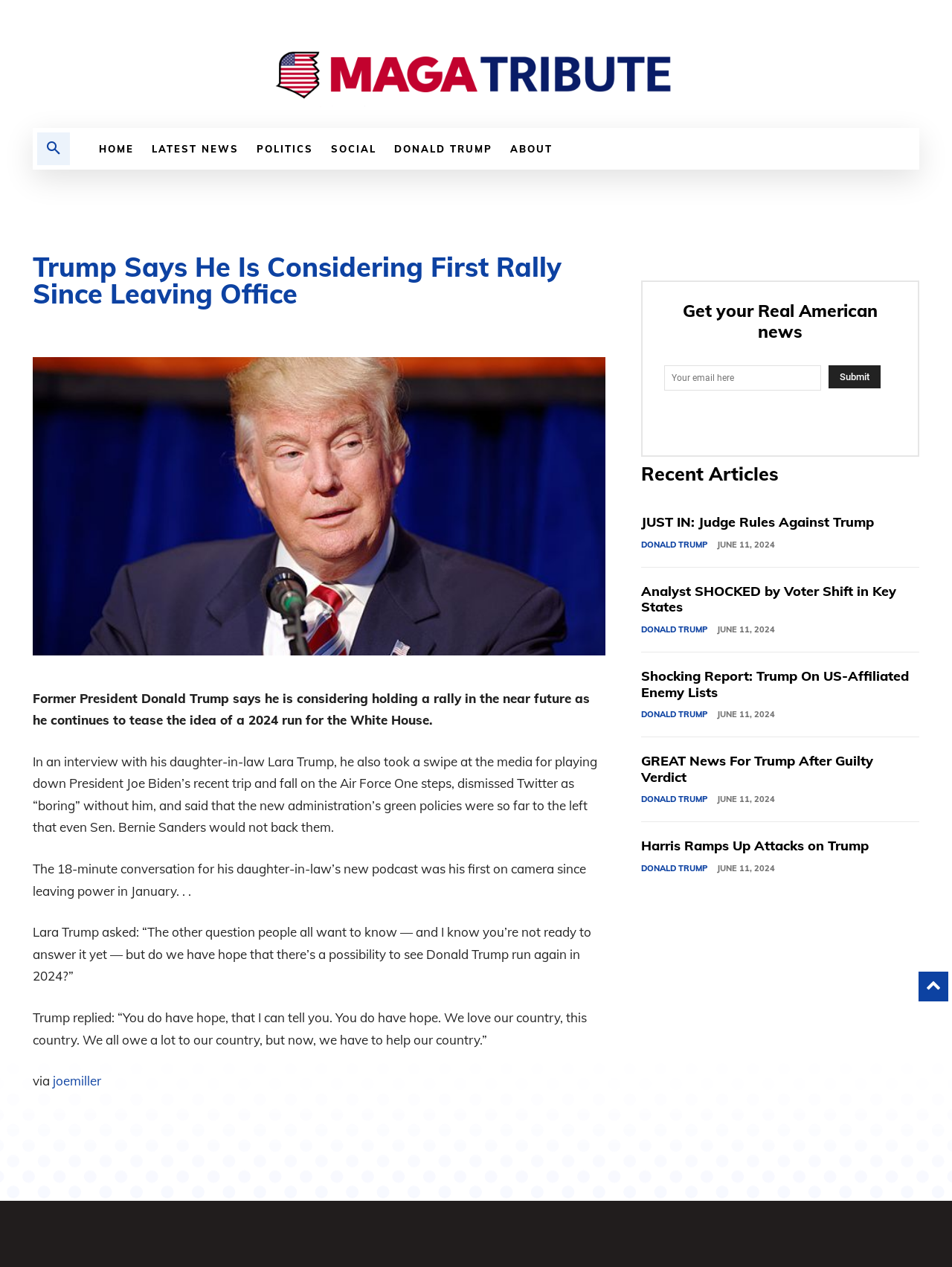Using the elements shown in the image, answer the question comprehensively: What is the main topic of this webpage?

Based on the webpage content, the main topic is about Donald Trump, as the webpage contains multiple articles and news related to him, including his potential 2024 presidential run and his recent interview with his daughter-in-law Lara Trump.